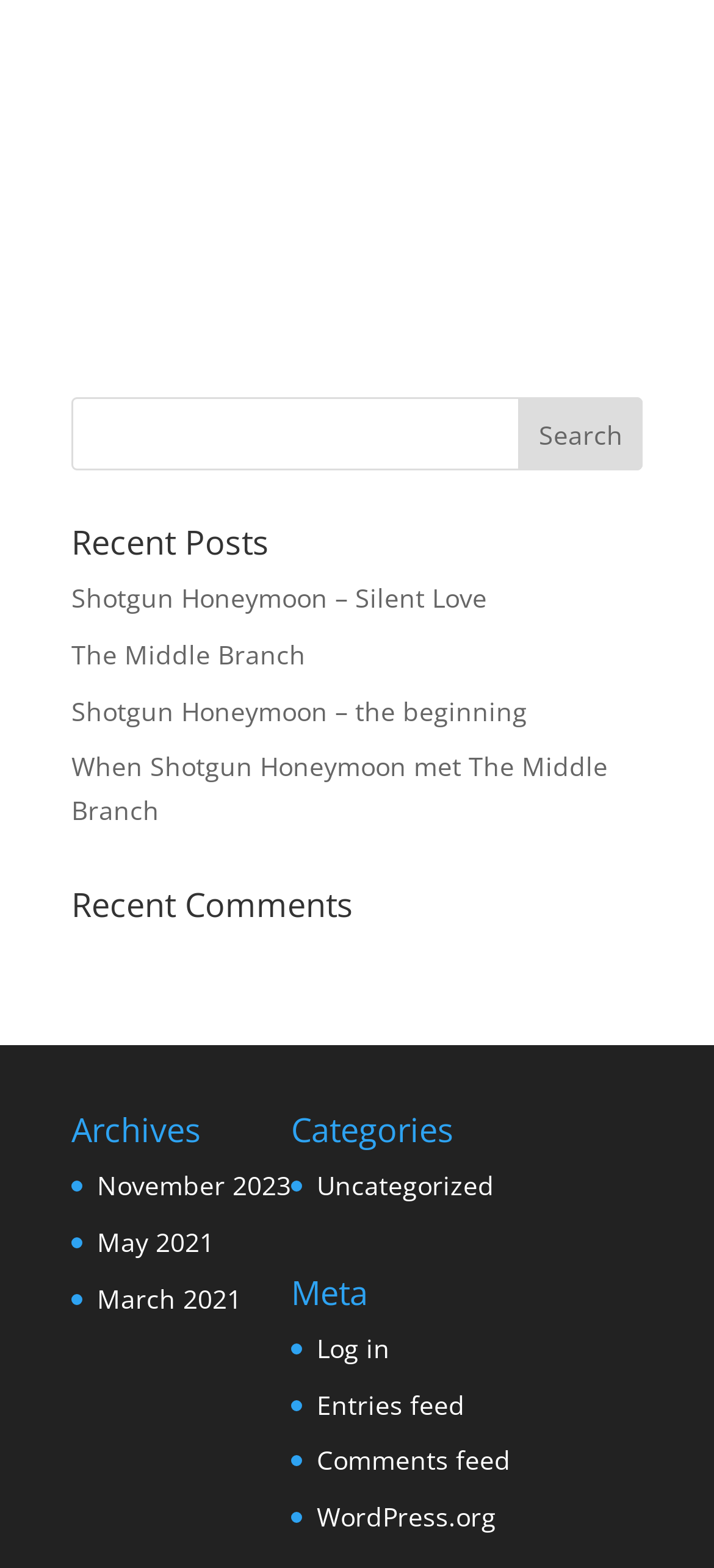Find the bounding box coordinates corresponding to the UI element with the description: "title="Home"". The coordinates should be formatted as [left, top, right, bottom], with values as floats between 0 and 1.

None